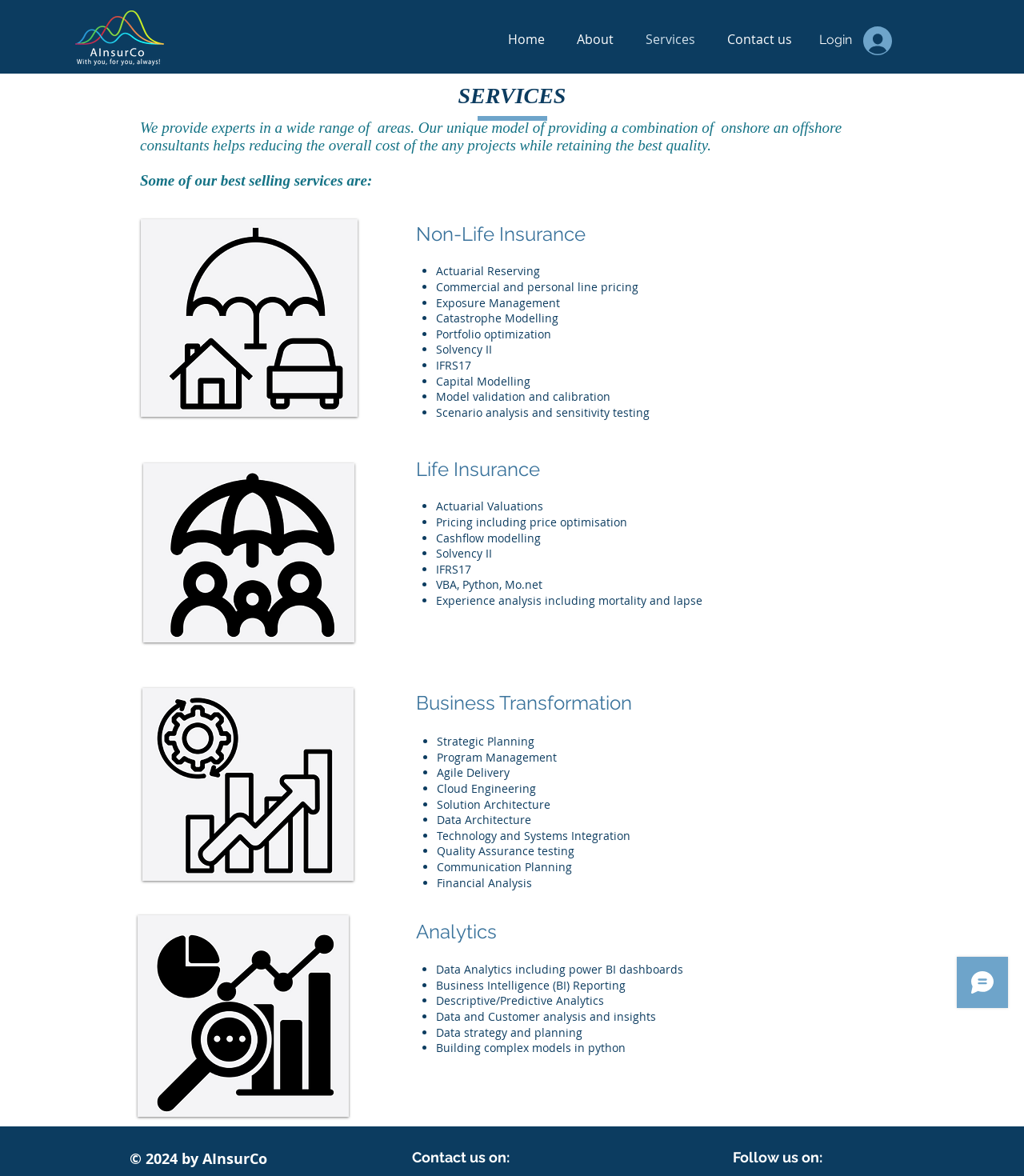Analyze and describe the webpage in a detailed narrative.

The webpage is about AInsurCo, a company that provides actuarial services for various projects, including IFRS17, Insurtech, Life & Non-life, Cashflow modelling, pensions, investments, and banking. 

At the top left corner, there is a logo of AInsurCo, which is a white text on a transparent background. Next to the logo, there is a navigation menu with links to 'Home', 'About', 'Services', and 'Contact us'. On the top right corner, there is a 'Login' button.

Below the navigation menu, there is a main section that takes up most of the page. It starts with a heading 'SERVICES' and a brief description of the company's services. The description explains that the company provides experts in a wide range of areas and offers a unique model of combining onshore and offshore consultants to reduce project costs while maintaining quality.

Below the description, there are three sections: 'Non-Life Insurance', 'Life Insurance', and 'Business Transformation'. Each section has a heading and a list of services provided, marked with bullet points. The services include actuarial reserving, commercial and personal line pricing, exposure management, catastrophe modelling, portfolio optimization, solvency II, IFRS17, capital modelling, model validation, and scenario analysis, among others.

In the 'Non-Life Insurance' section, there is an image of a non-life insurance icon on the left side, and a list of services on the right side. Similarly, in the 'Life Insurance' section, there is an image of a life insurance icon on the left side, and a list of services on the right side.

In the 'Business Transformation' section, there is an image of a business transformation icon on the left side, and a list of services on the right side. The services include strategic planning, program management, agile delivery, cloud engineering, solution architecture, data architecture, technology and systems integration, quality assurance testing, communication planning, and financial analysis.

At the bottom of the page, there is an 'Analytics' section with a heading and a list of services, including data analytics and power BI dashboards.